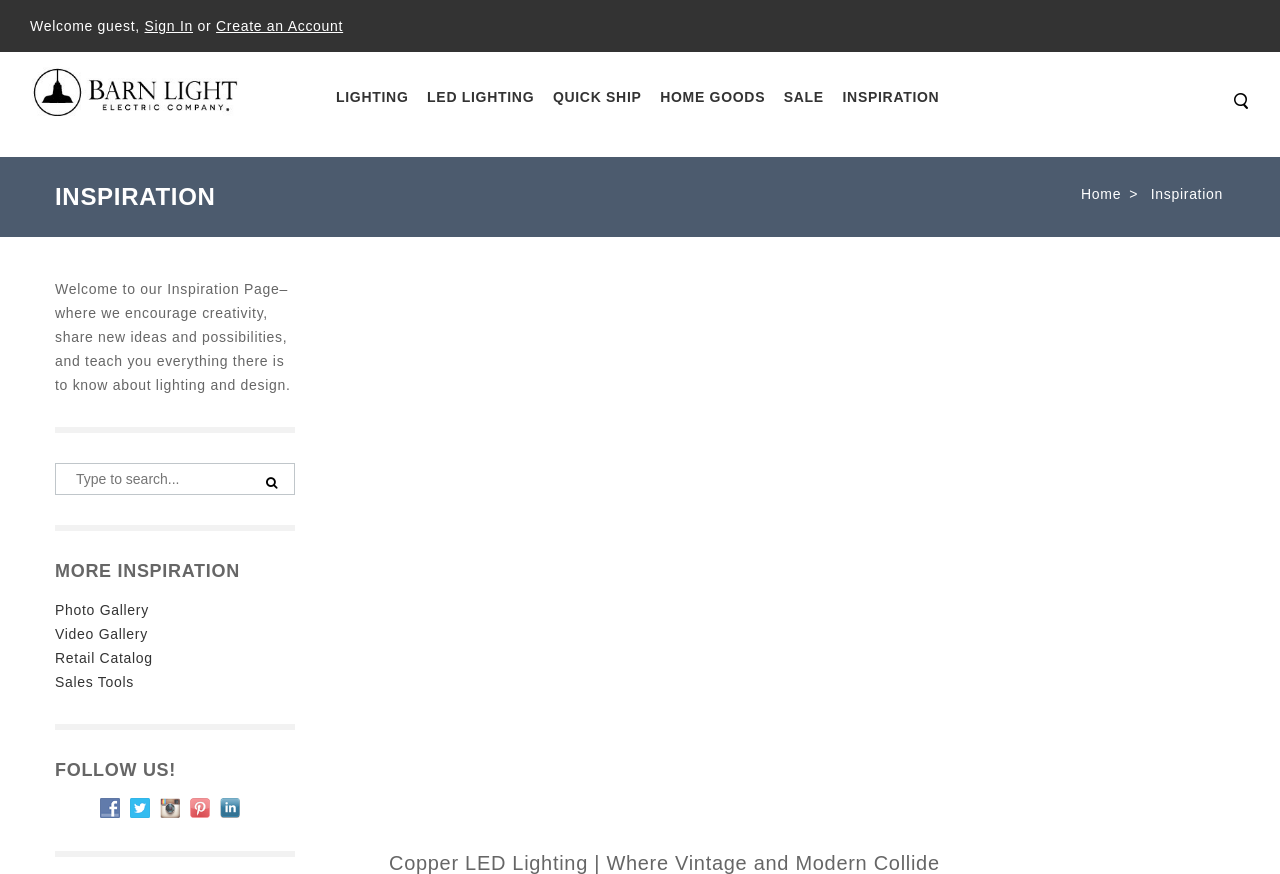Answer the question with a single word or phrase: 
What is the name of the company behind this webpage?

Barn Light Electric Company